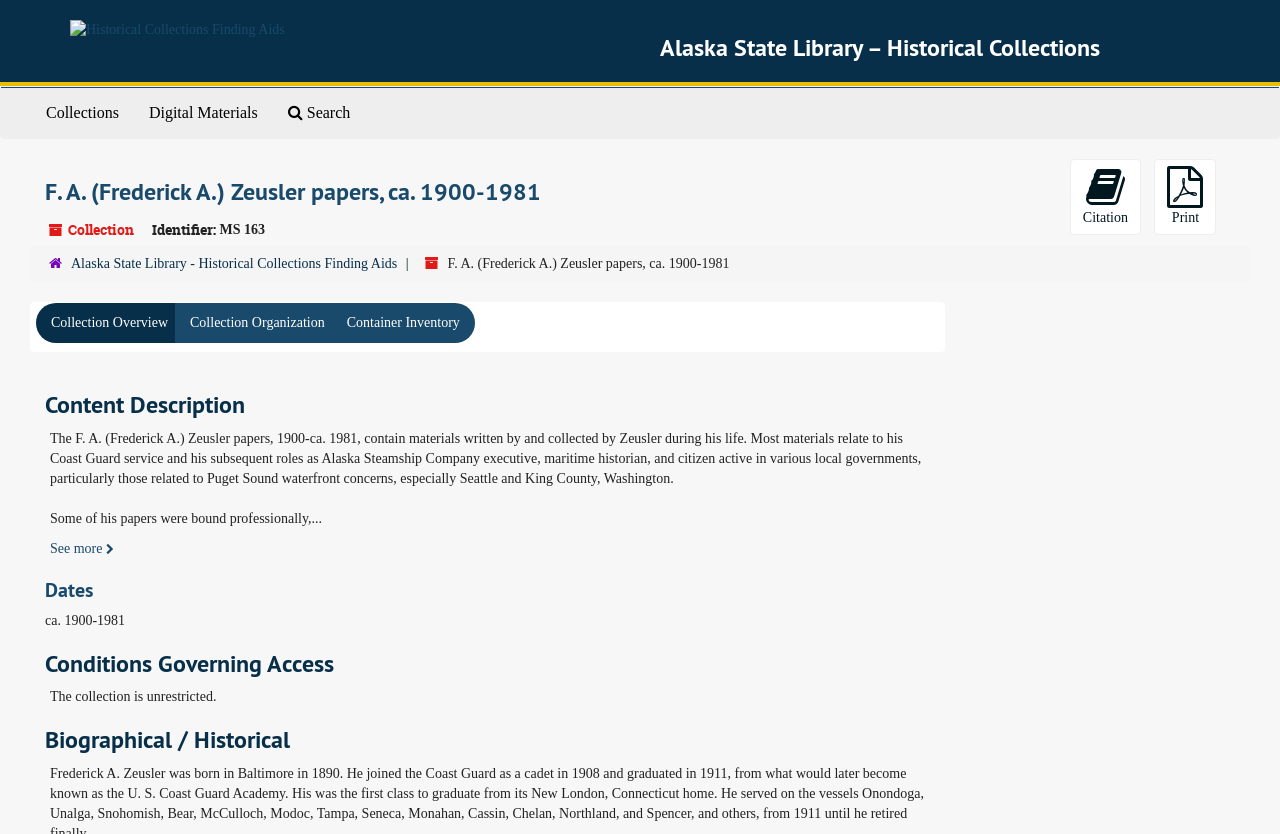Provide the bounding box coordinates for the area that should be clicked to complete the instruction: "Read the 'Content Description'".

[0.039, 0.517, 0.72, 0.582]